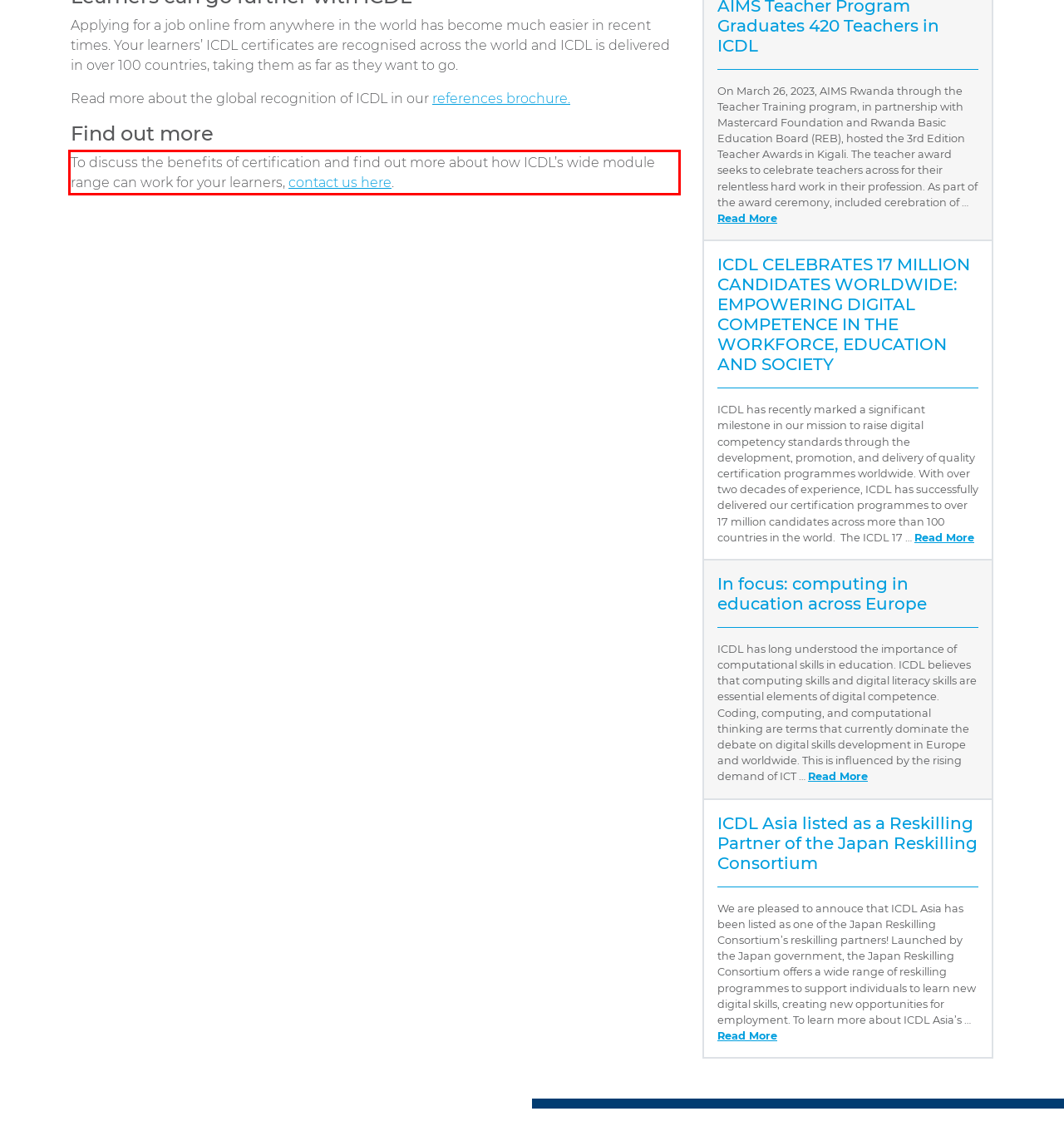Look at the screenshot of the webpage, locate the red rectangle bounding box, and generate the text content that it contains.

To discuss the benefits of certification and find out more about how ICDL’s wide module range can work for your learners, contact us here.